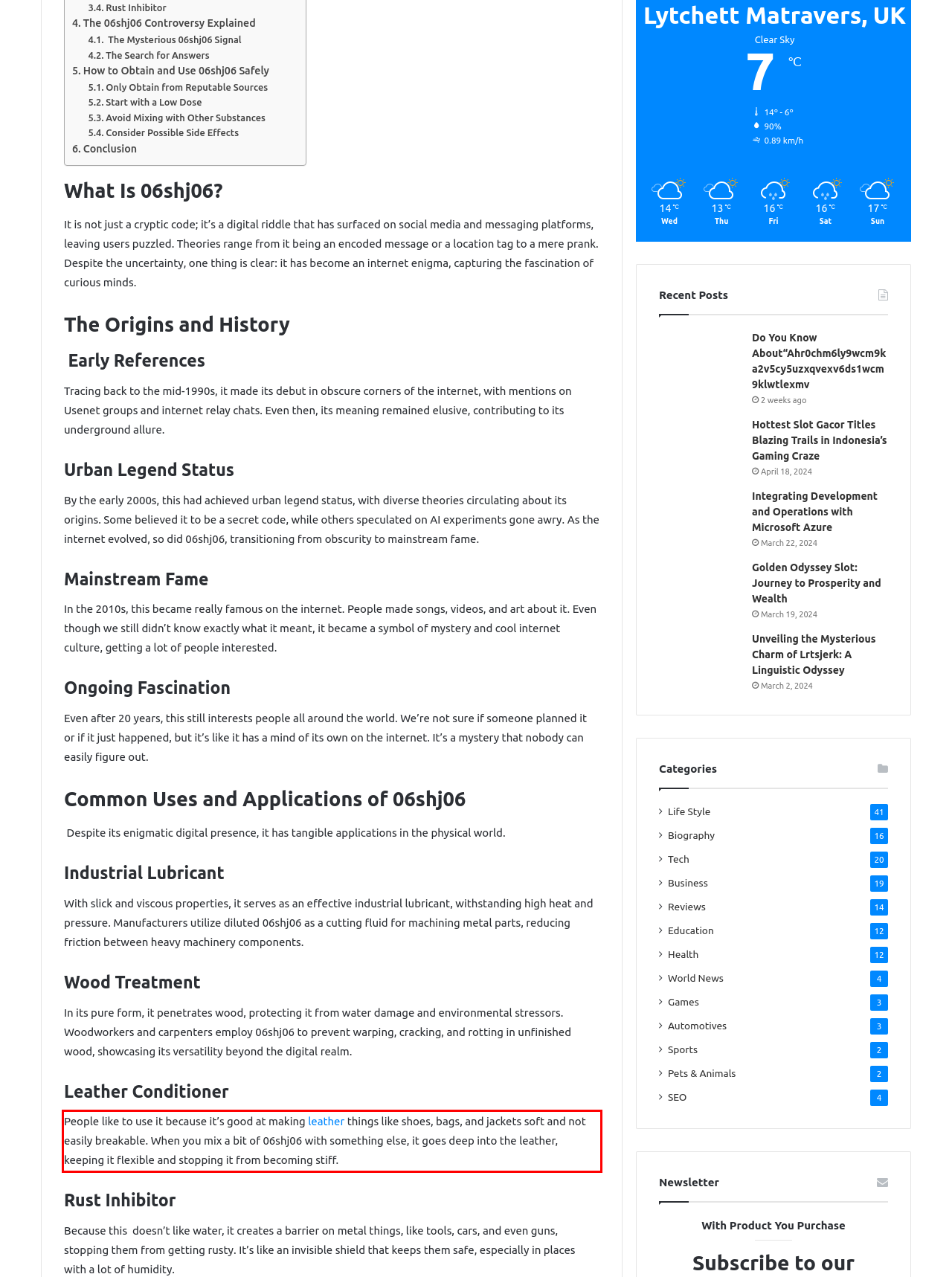Given a screenshot of a webpage, locate the red bounding box and extract the text it encloses.

People like to use it because it’s good at making leather things like shoes, bags, and jackets soft and not easily breakable. When you mix a bit of 06shj06 with something else, it goes deep into the leather, keeping it flexible and stopping it from becoming stiff.